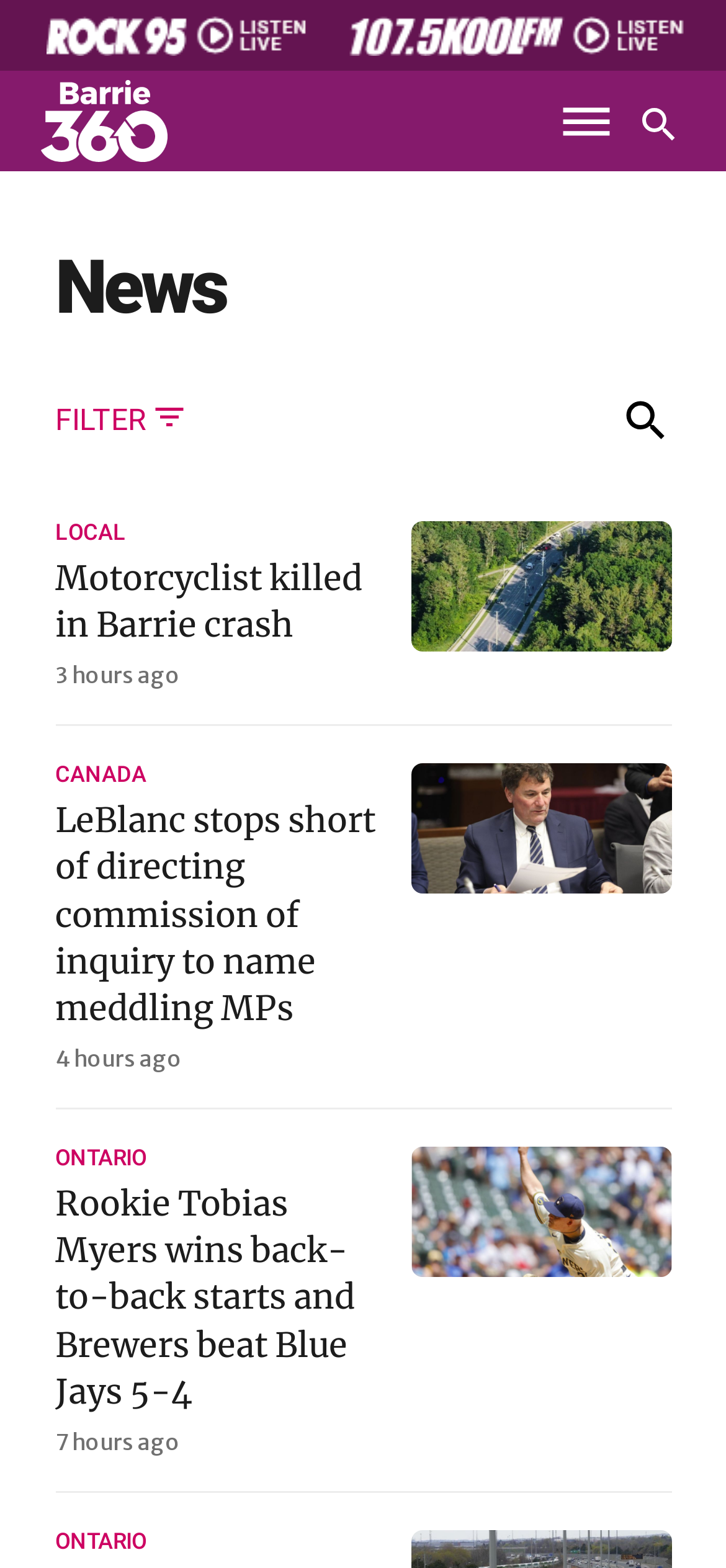Locate the bounding box coordinates of the element I should click to achieve the following instruction: "Click on the 'Motorcyclist killed in Barrie crash' article".

[0.076, 0.347, 0.924, 0.438]